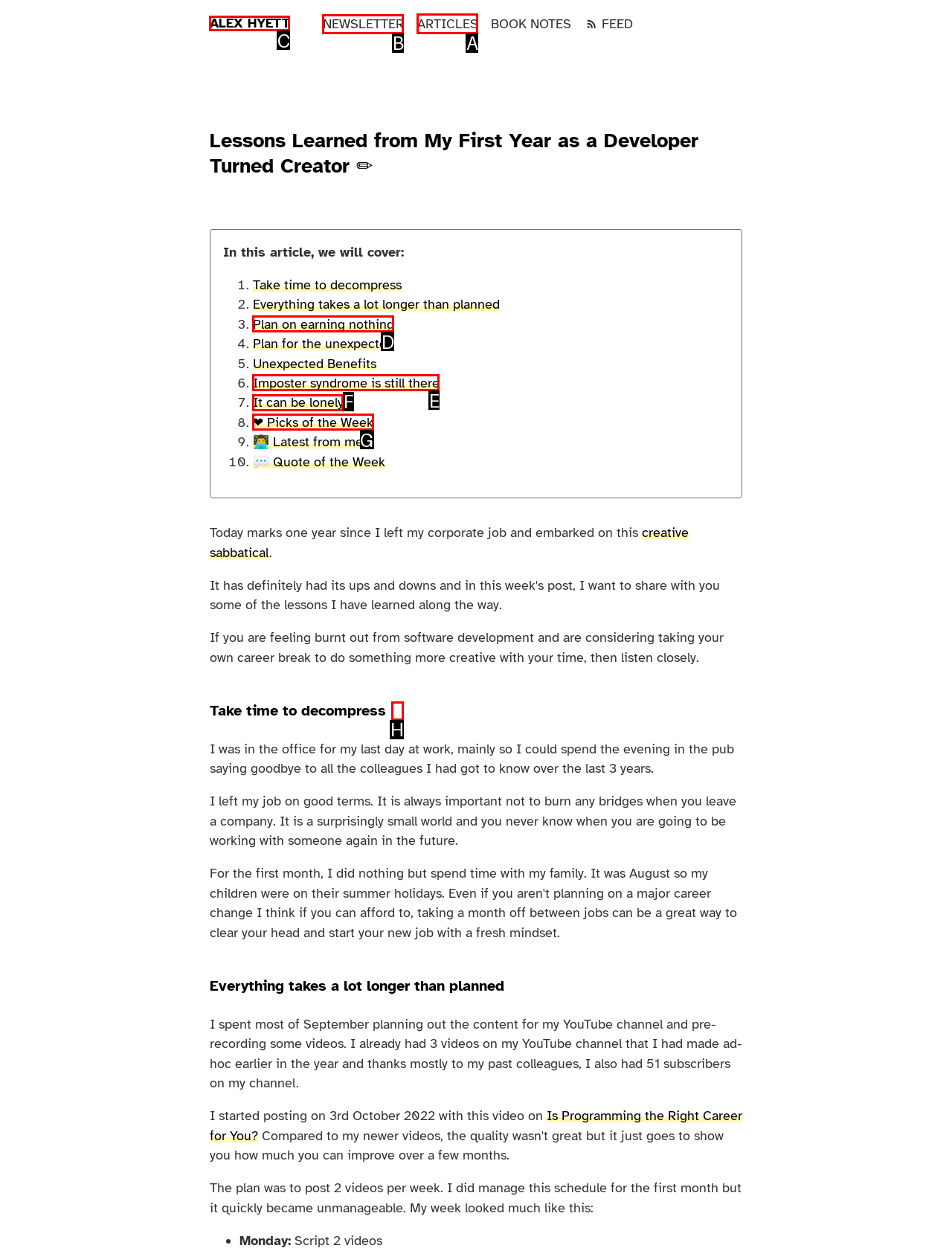Choose the UI element to click on to achieve this task: Click on the 'ARTICLES' link. Reply with the letter representing the selected element.

A